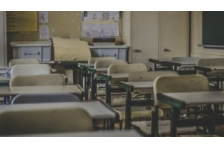Please give a succinct answer using a single word or phrase:
What is the color of the metal frames of the desks?

Green